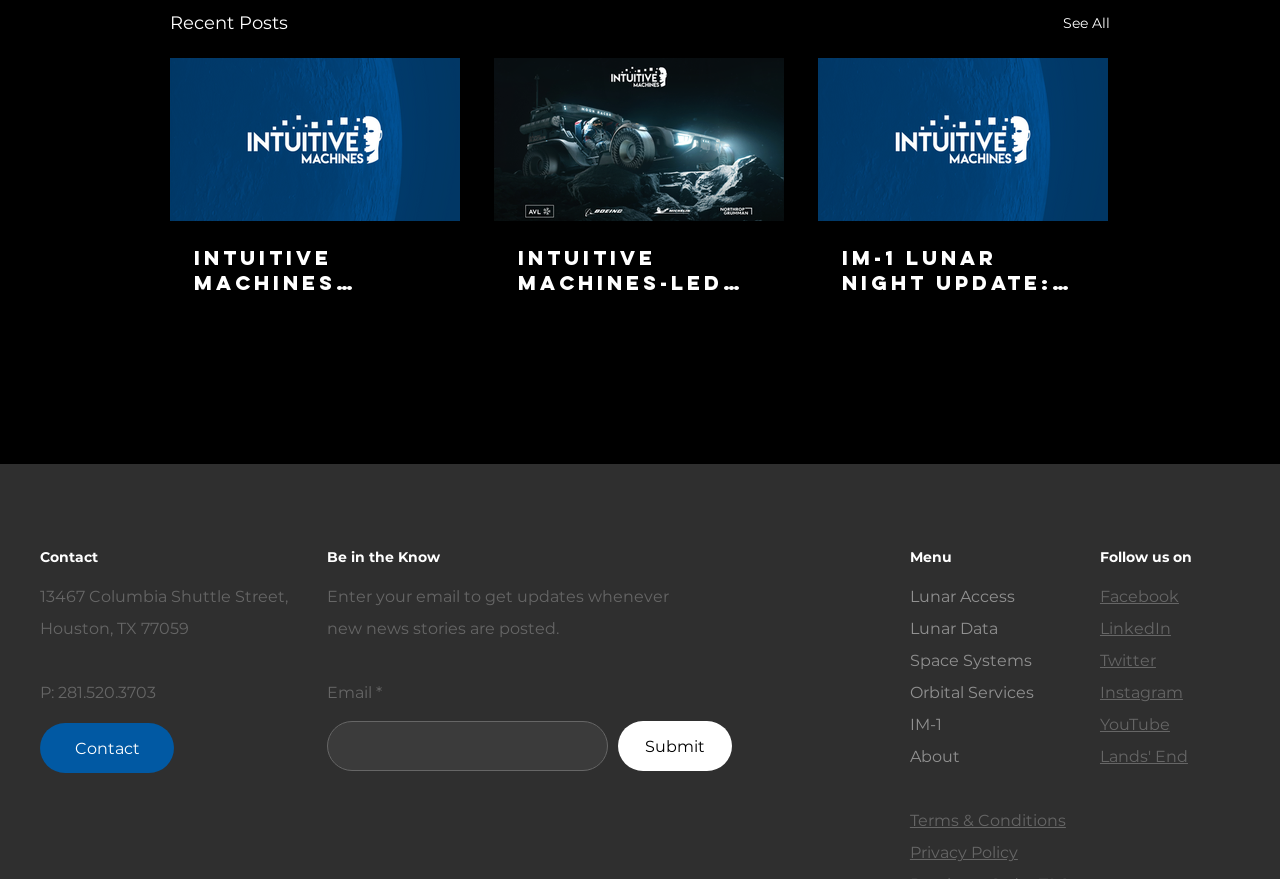Please provide a detailed answer to the question below by examining the image:
How many social media platforms are listed?

I counted the number of social media platforms listed by looking at the link elements at the bottom of the page, which are labeled as 'Facebook', 'LinkedIn', 'Twitter', 'Instagram', and 'YouTube'. There are five social media platforms listed in total.